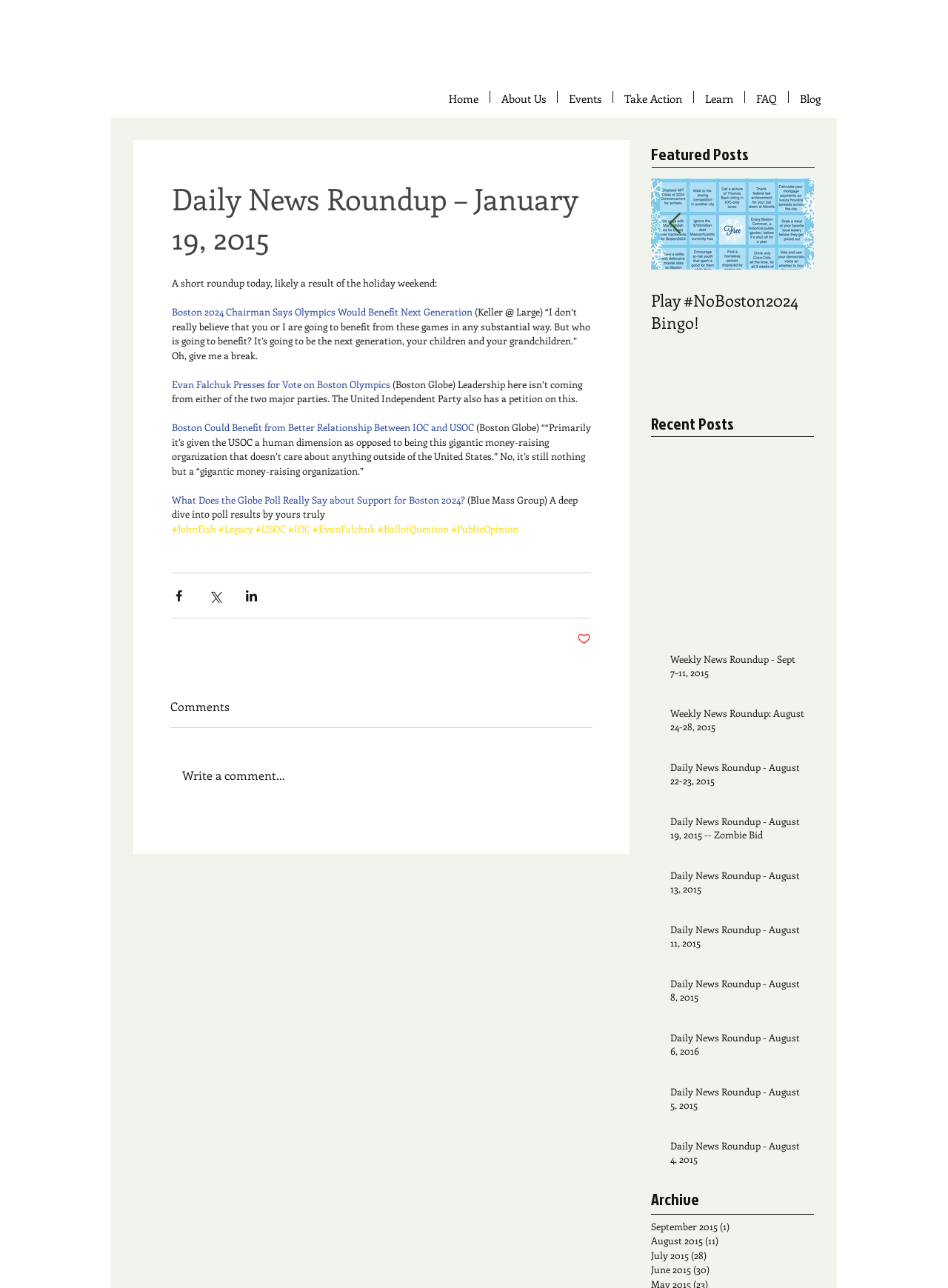Create an elaborate caption for the webpage.

This webpage is a daily news roundup from January 19, 2015. At the top, there is a navigation menu with links to "Home", "About Us", "Events", "Take Action", "Learn", "FAQ", and "Blog". Below the navigation menu, there is a heading that reads "Daily News Roundup – January 19, 2015".

The main content of the webpage is a series of news articles, each with a brief summary and a link to read more. The articles are arranged in a vertical list, with the most recent article at the top. Each article has a title, a brief summary, and a link to read the full article. Some articles also have quotes or excerpts from the article.

To the right of the article list, there are social media sharing buttons, including Facebook, Twitter, and LinkedIn. Below the article list, there is a section for comments, with a heading that reads "Comments" and a button to write a comment.

On the right side of the webpage, there are two sections: "Featured Posts" and "Recent Posts". The "Featured Posts" section has a list of featured articles, with images and links to read more. The "Recent Posts" section has a list of recent articles, with links to read more.

At the bottom of the webpage, there are navigation buttons to move to the previous or next page of articles.